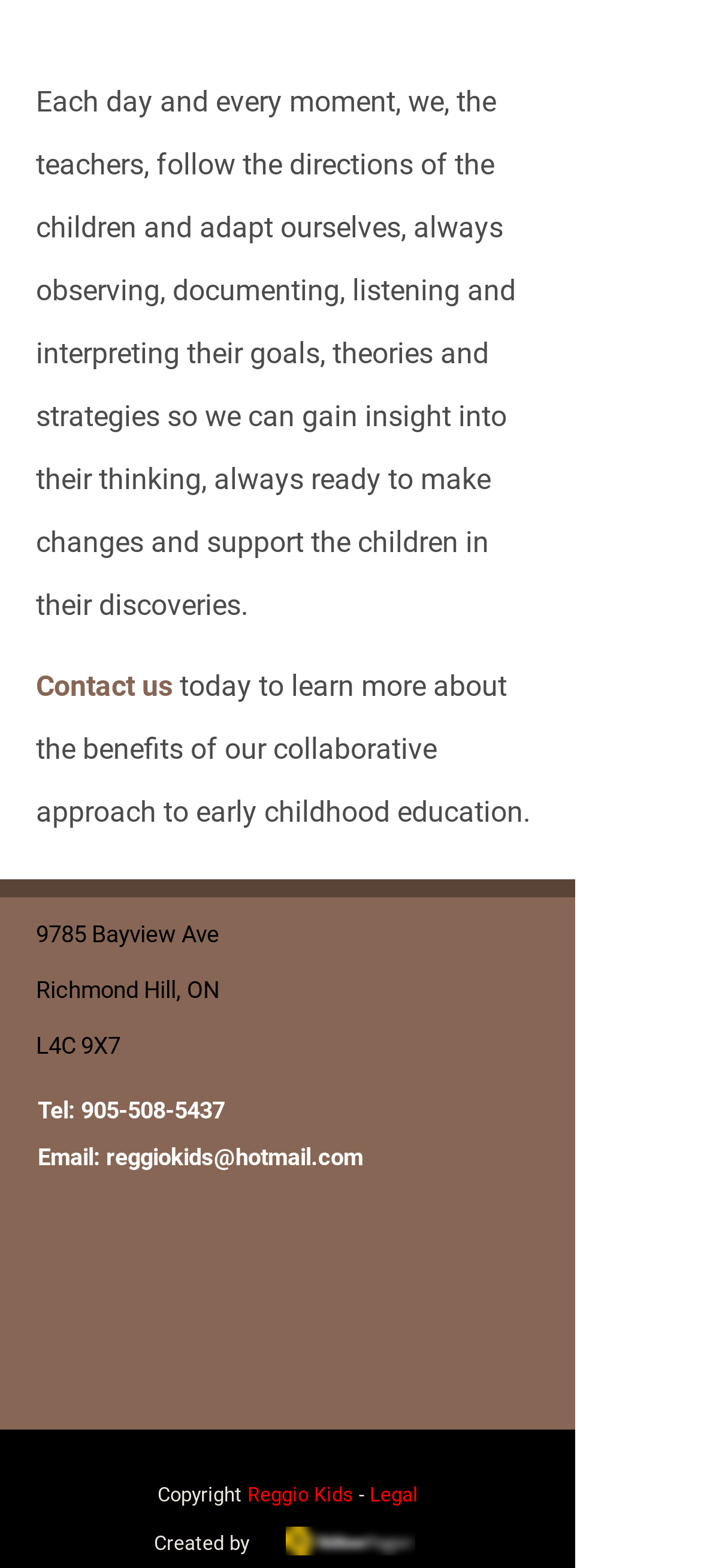What is the email address of Reggio Kids?
Look at the image and answer with only one word or phrase.

reggiokids@hotmail.com